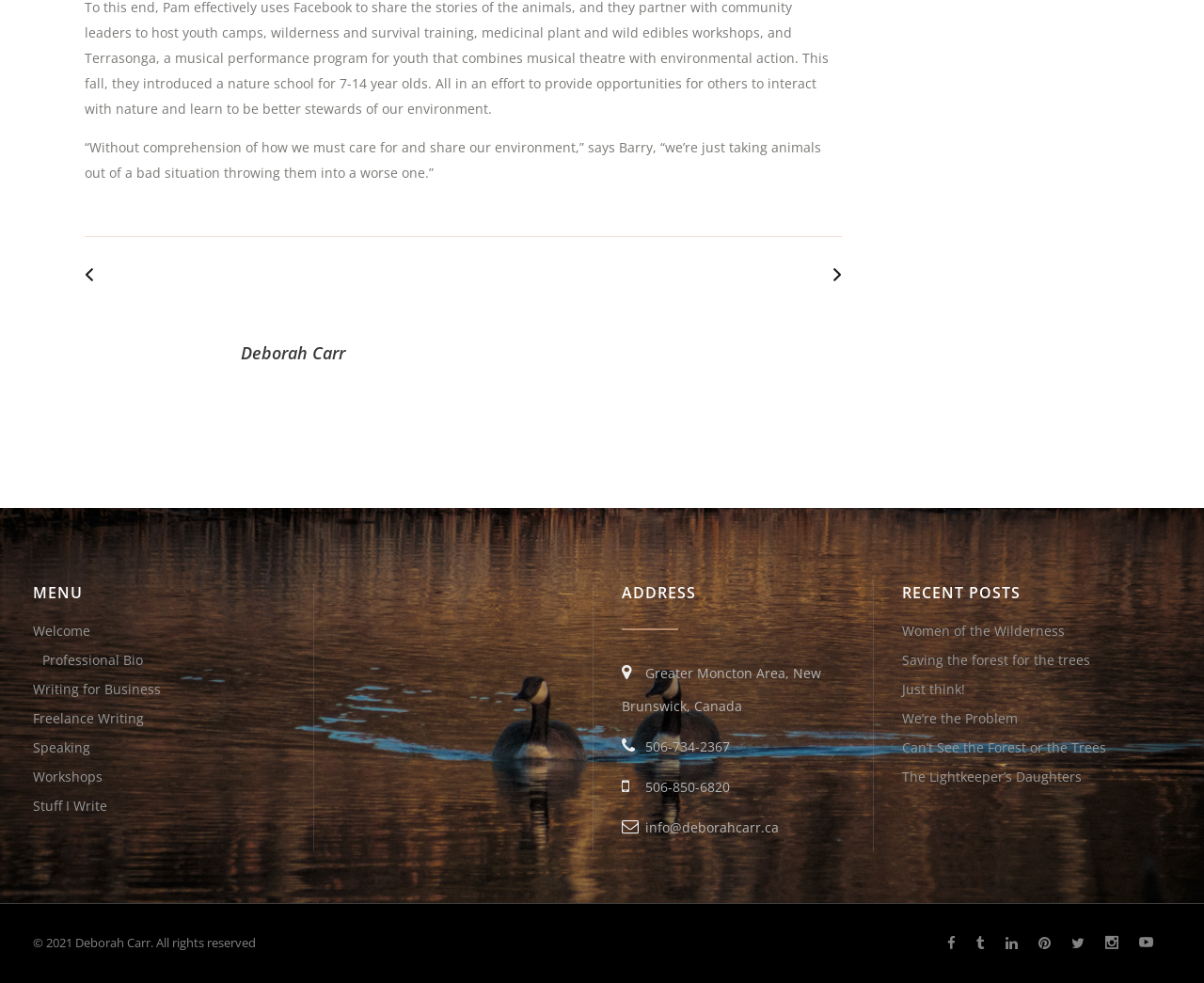Determine the bounding box coordinates of the region to click in order to accomplish the following instruction: "Click the link to view Deborah Carr's welcome page". Provide the coordinates as four float numbers between 0 and 1, specifically [left, top, right, bottom].

[0.027, 0.627, 0.075, 0.656]